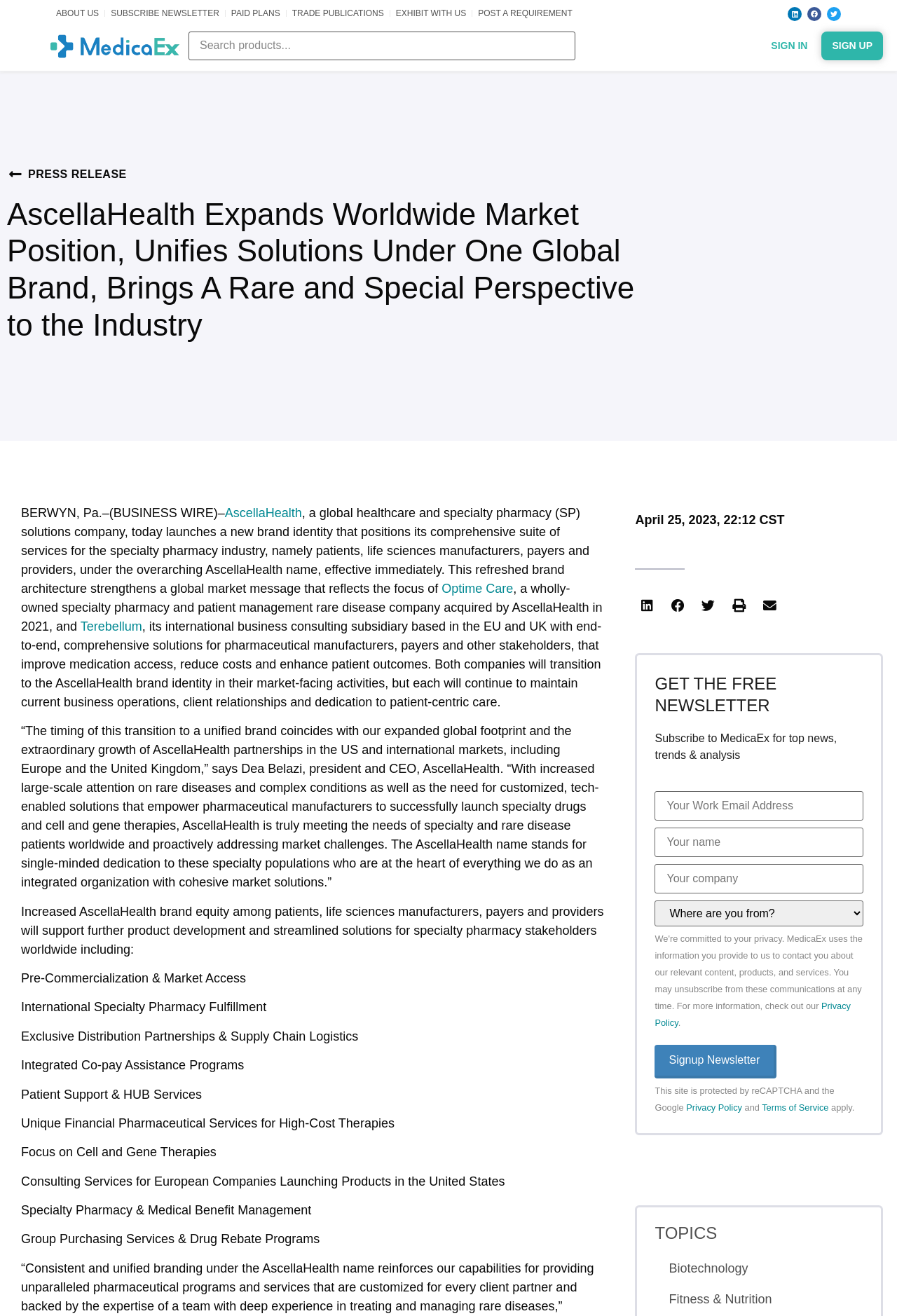What is the name of the company acquired by AscellaHealth in 2021?
Answer the question based on the image using a single word or a brief phrase.

Optime Care